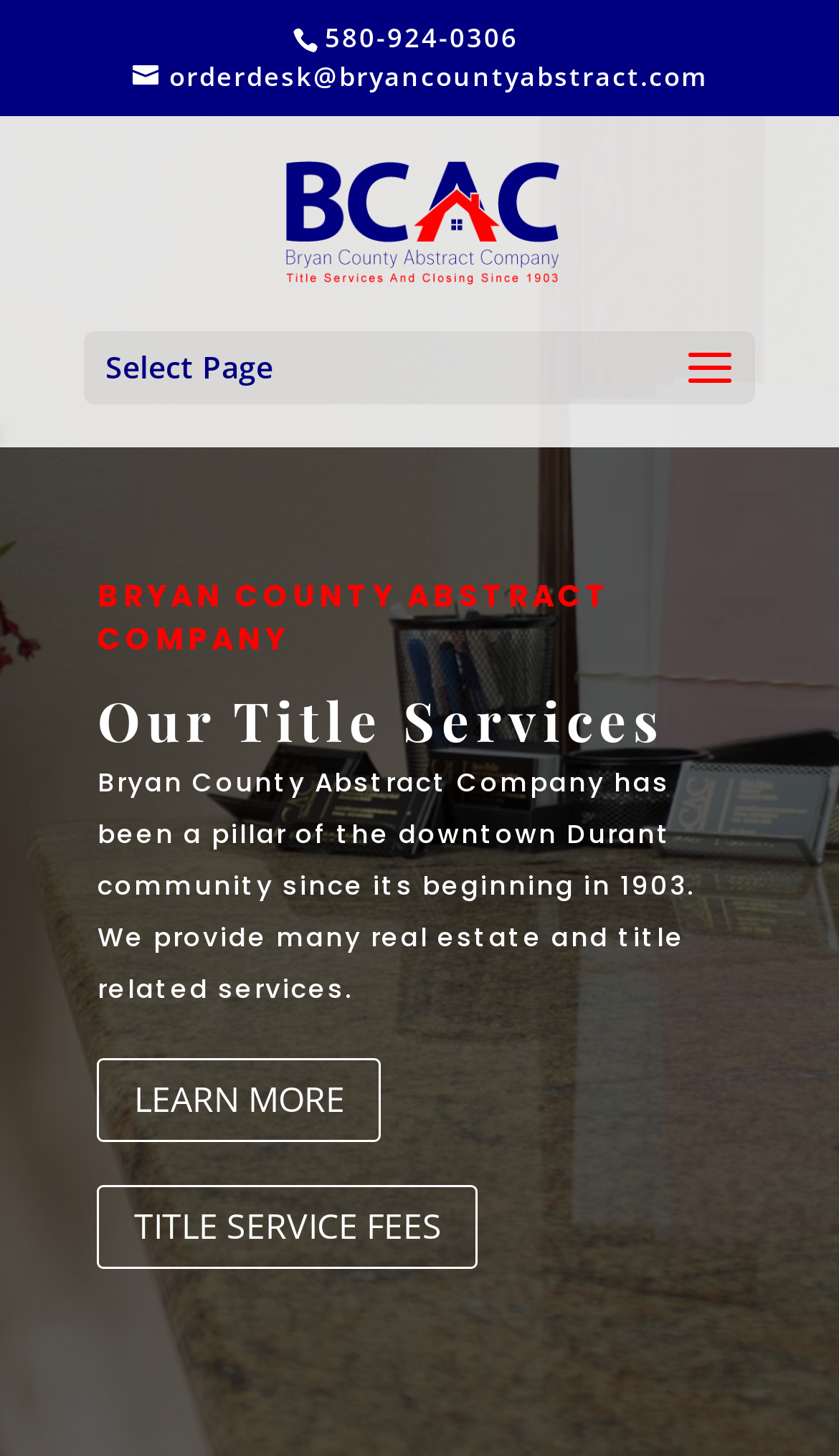What year was Bryan County Abstract Company established?
Based on the image, answer the question with a single word or brief phrase.

1903